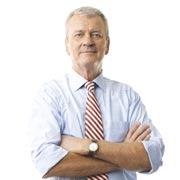Break down the image into a detailed narrative.

This image features a confident middle-aged man with gray hair, dressed in a light blue dress shirt and a red and white striped tie. He stands with his arms crossed, exuding an air of professionalism and authority. This portrait likely represents a legal expert or attorney, particularly in the context of the content surrounding it, which focuses on Rhode Island Roundup cancer lawsuits. The law firm emphasizes offering support and legal representation for families affected by cancer possibly linked to Roundup herbicide, highlighting their commitment to justice and accountability for such serious health claims.